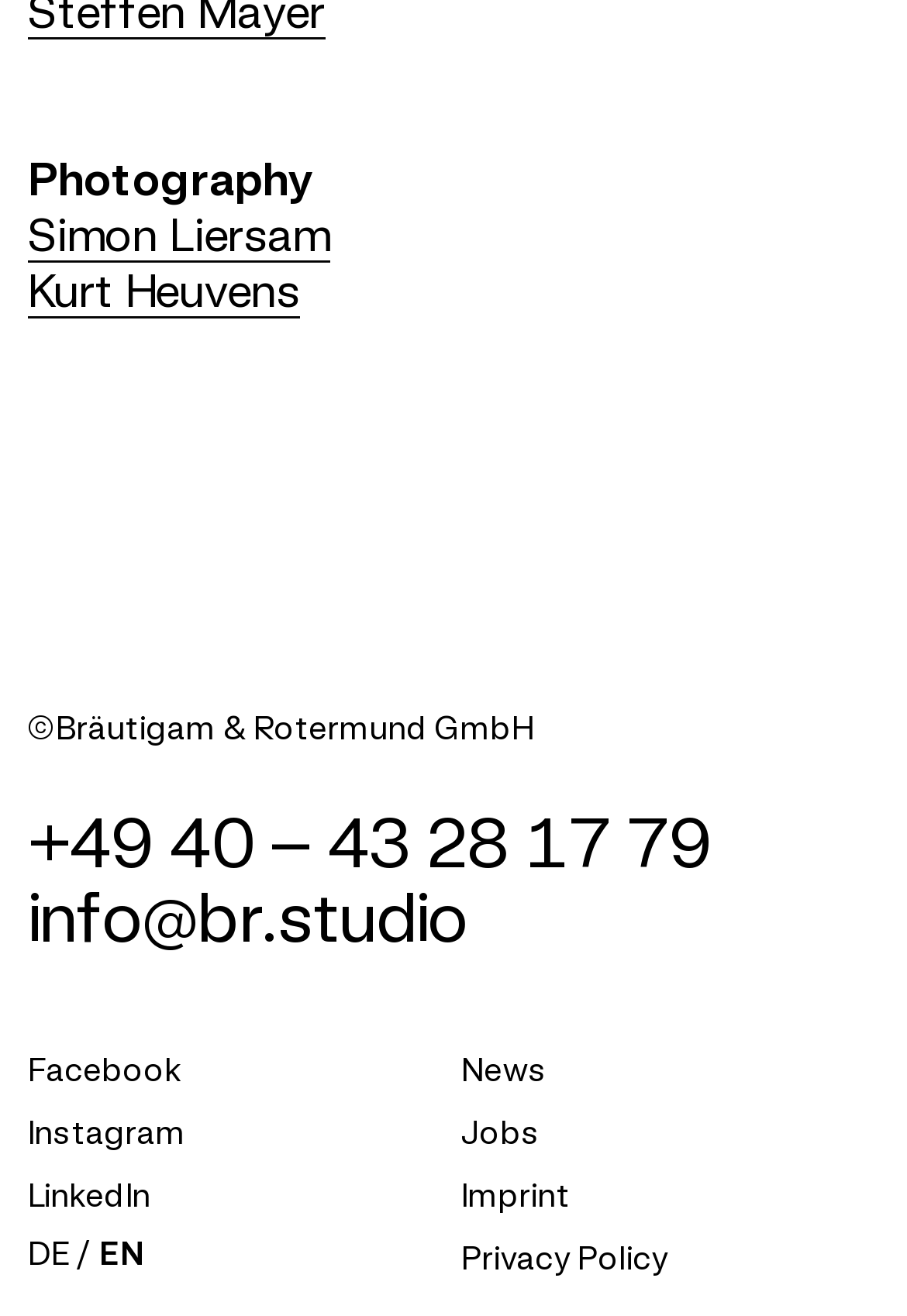Give the bounding box coordinates for the element described as: "Kurt Heuvens".

[0.031, 0.2, 0.331, 0.243]